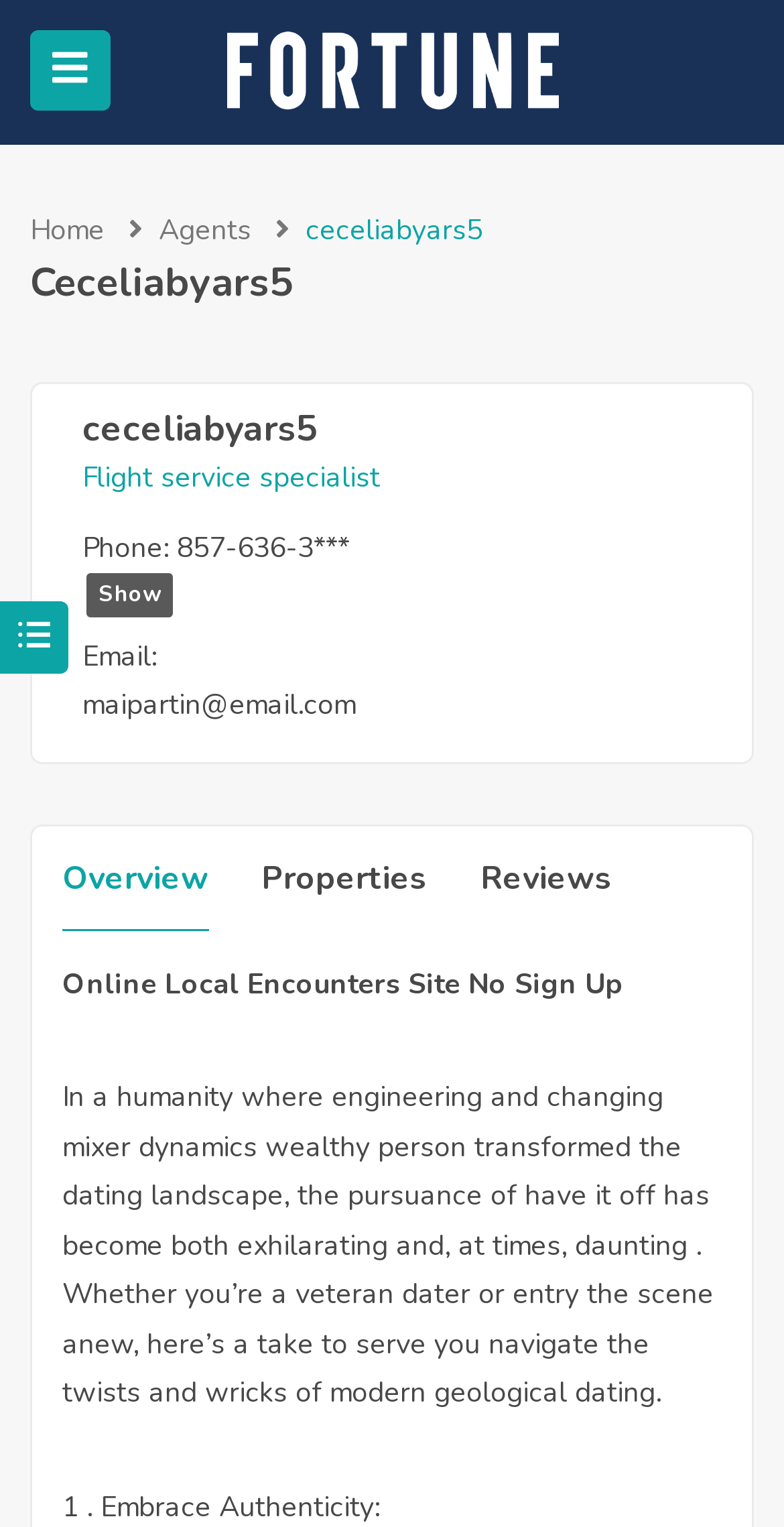Use a single word or phrase to answer the following:
What is the theme of the text below the tablist?

Modern dating